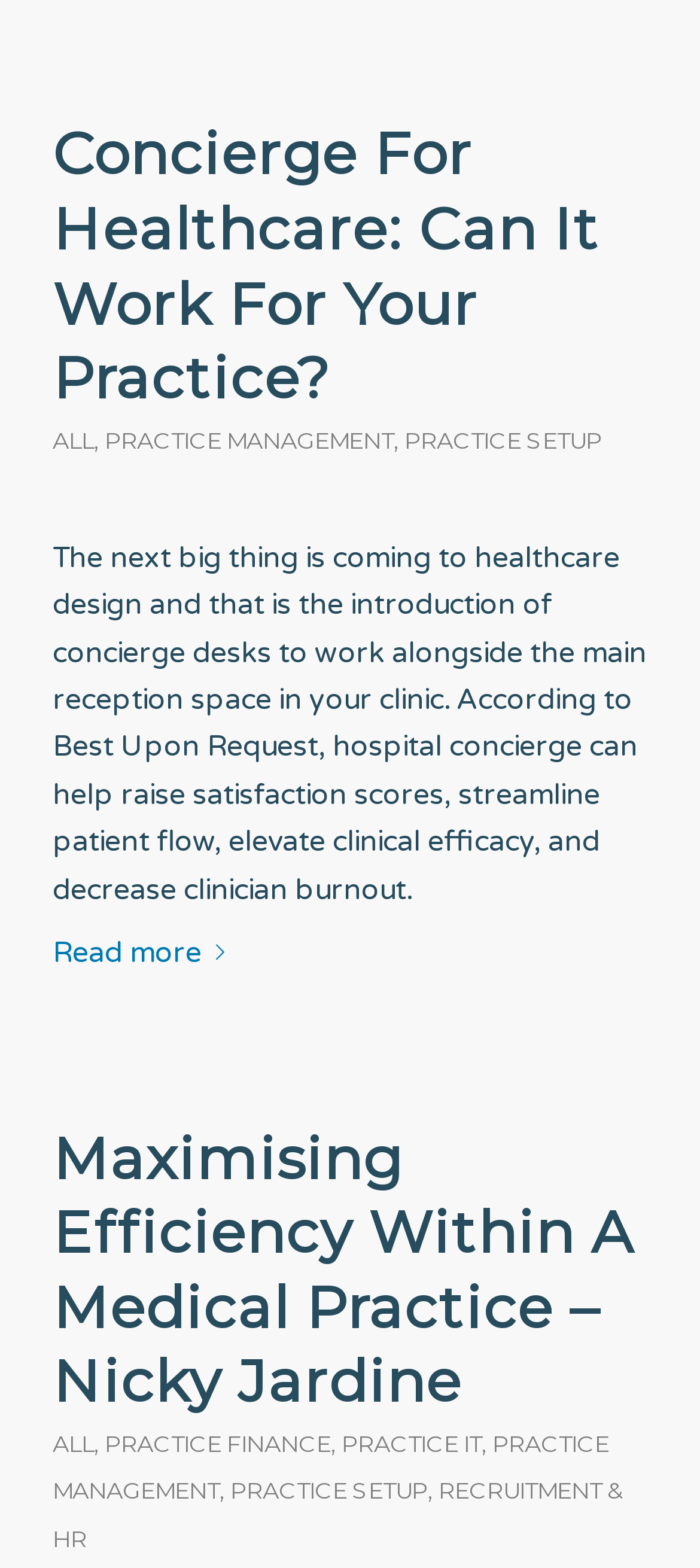Give a concise answer using only one word or phrase for this question:
What is the last category listed at the bottom of the page?

RECRUITMENT & HR